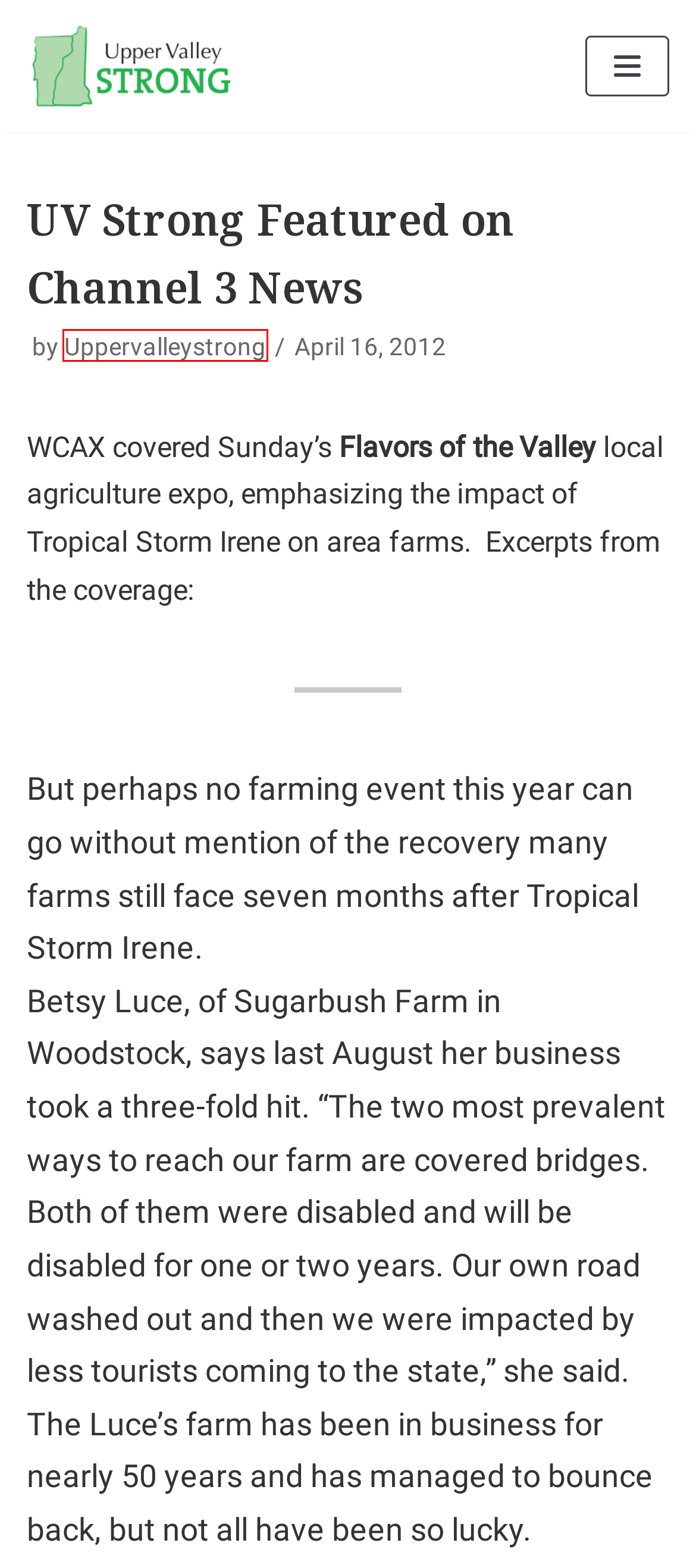You are presented with a screenshot of a webpage containing a red bounding box around a particular UI element. Select the best webpage description that matches the new webpage after clicking the element within the bounding box. Here are the candidates:
A. Home - Upper Valley Strong
B. May 2012 - Upper Valley Strong
C. Blog Tool, Publishing Platform, and CMS – WordPress.org
D. Uppervalleystrong, Author at Upper Valley Strong
E. April 2020 - Upper Valley Strong
F. September 2020 - Upper Valley Strong
G. October 2015 - Upper Valley Strong
H. April 2012 - Upper Valley Strong

D